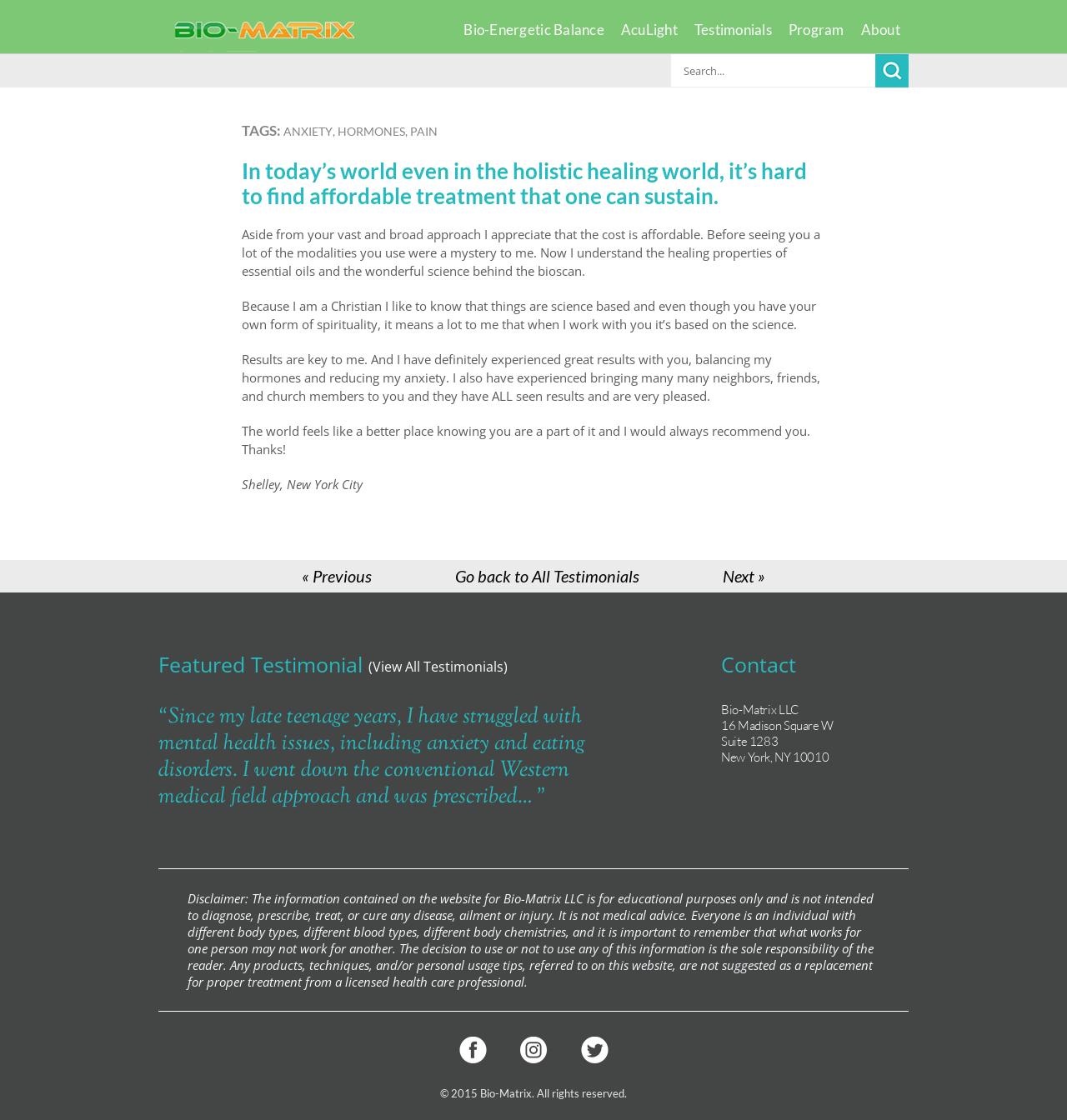Please respond in a single word or phrase: 
What is the name of the person featured in the testimonial?

Shelley